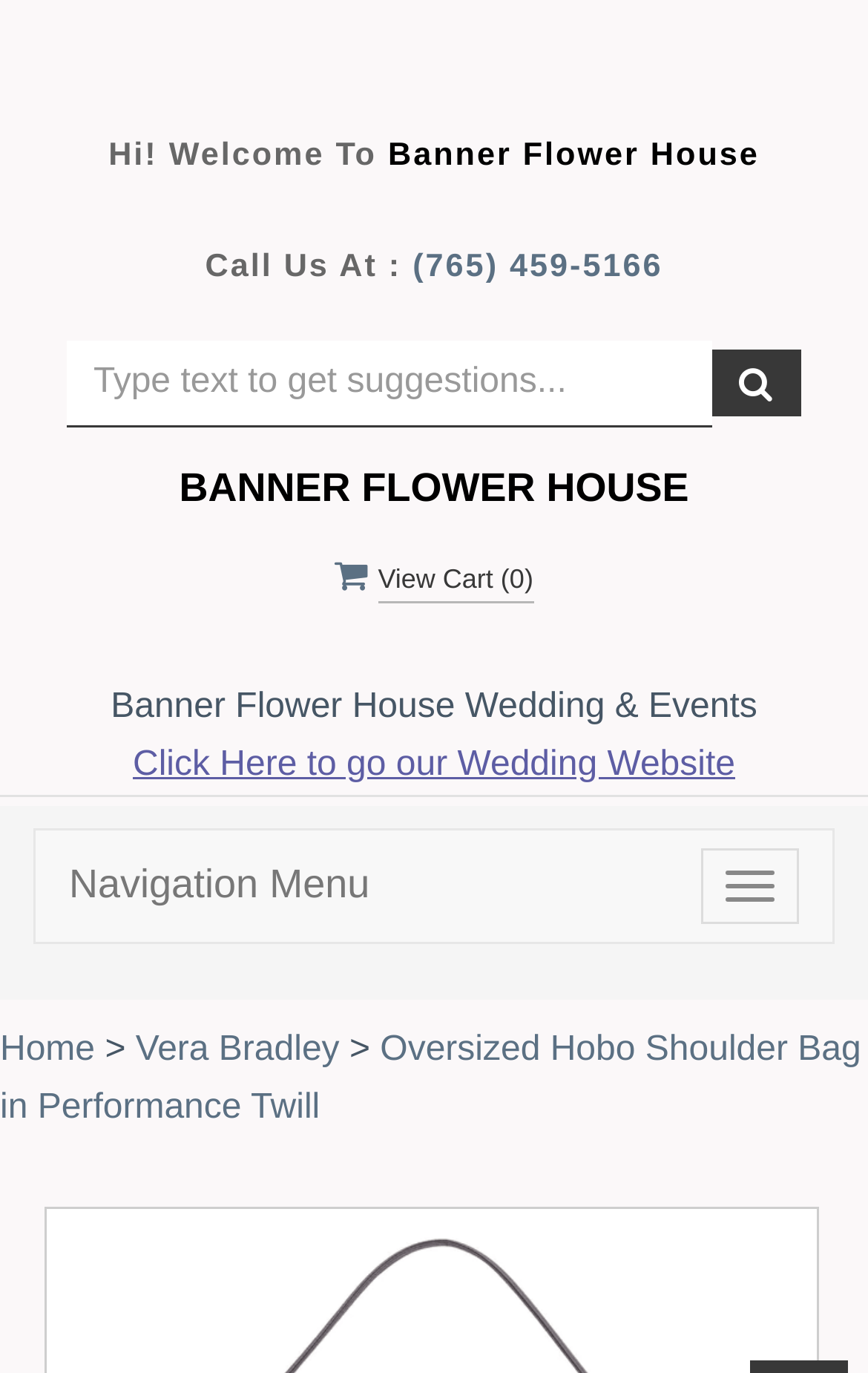What is the principal heading displayed on the webpage?

Oversized Hobo Shoulder Bag in Performance Twill